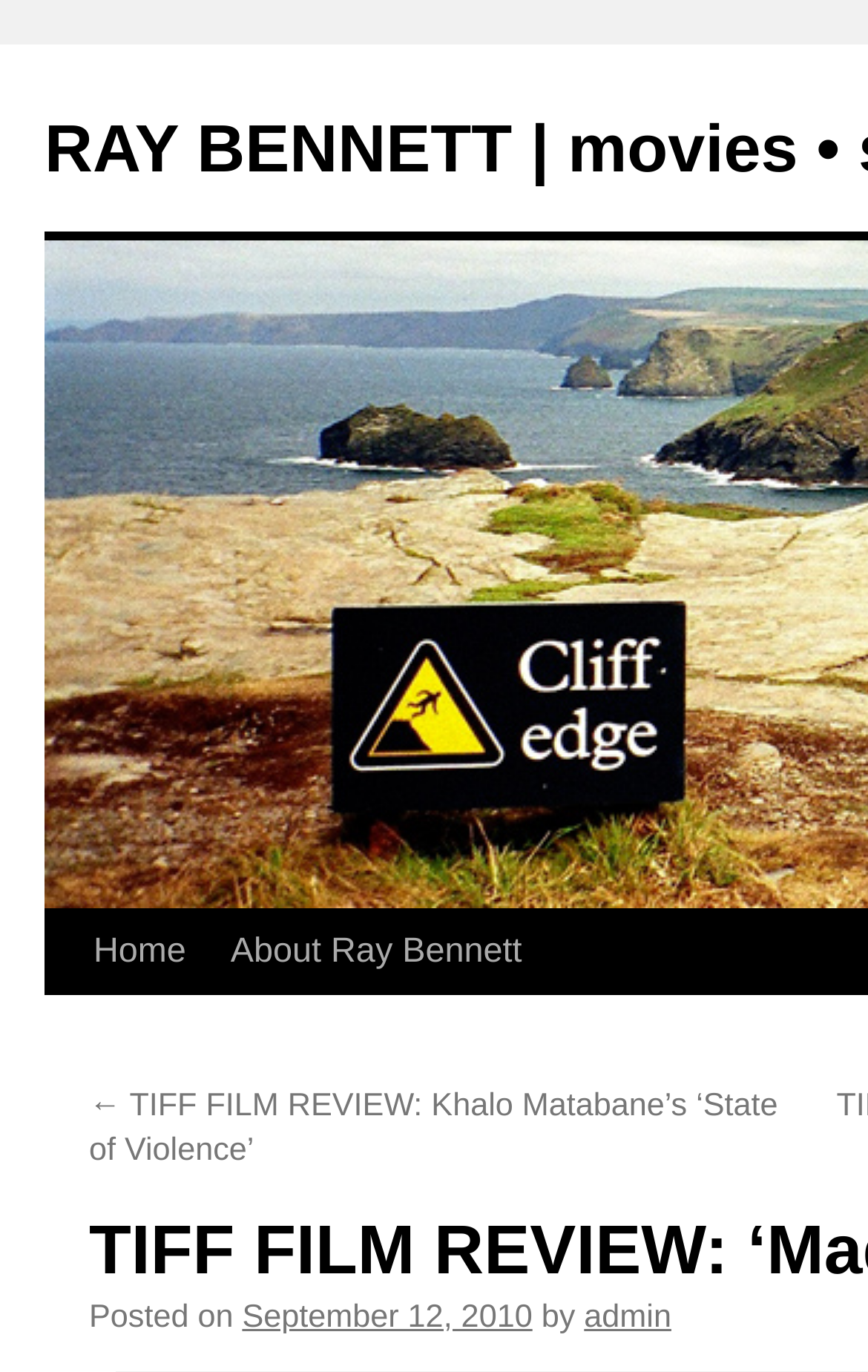What is the category of the webpage?
Refer to the image and provide a one-word or short phrase answer.

movies